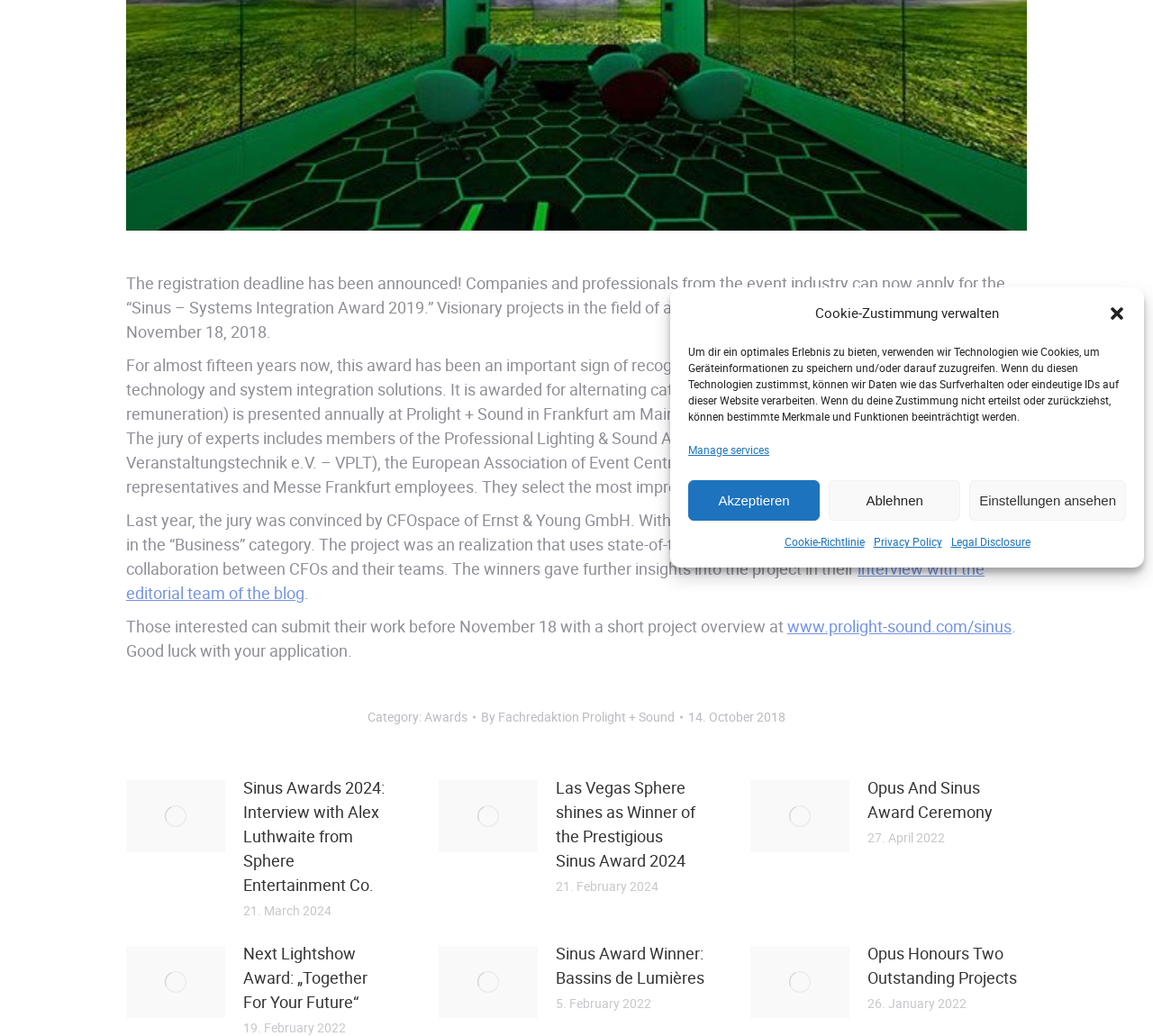Identify the bounding box of the HTML element described as: "aria-label="Post image"".

[0.38, 0.913, 0.466, 0.983]